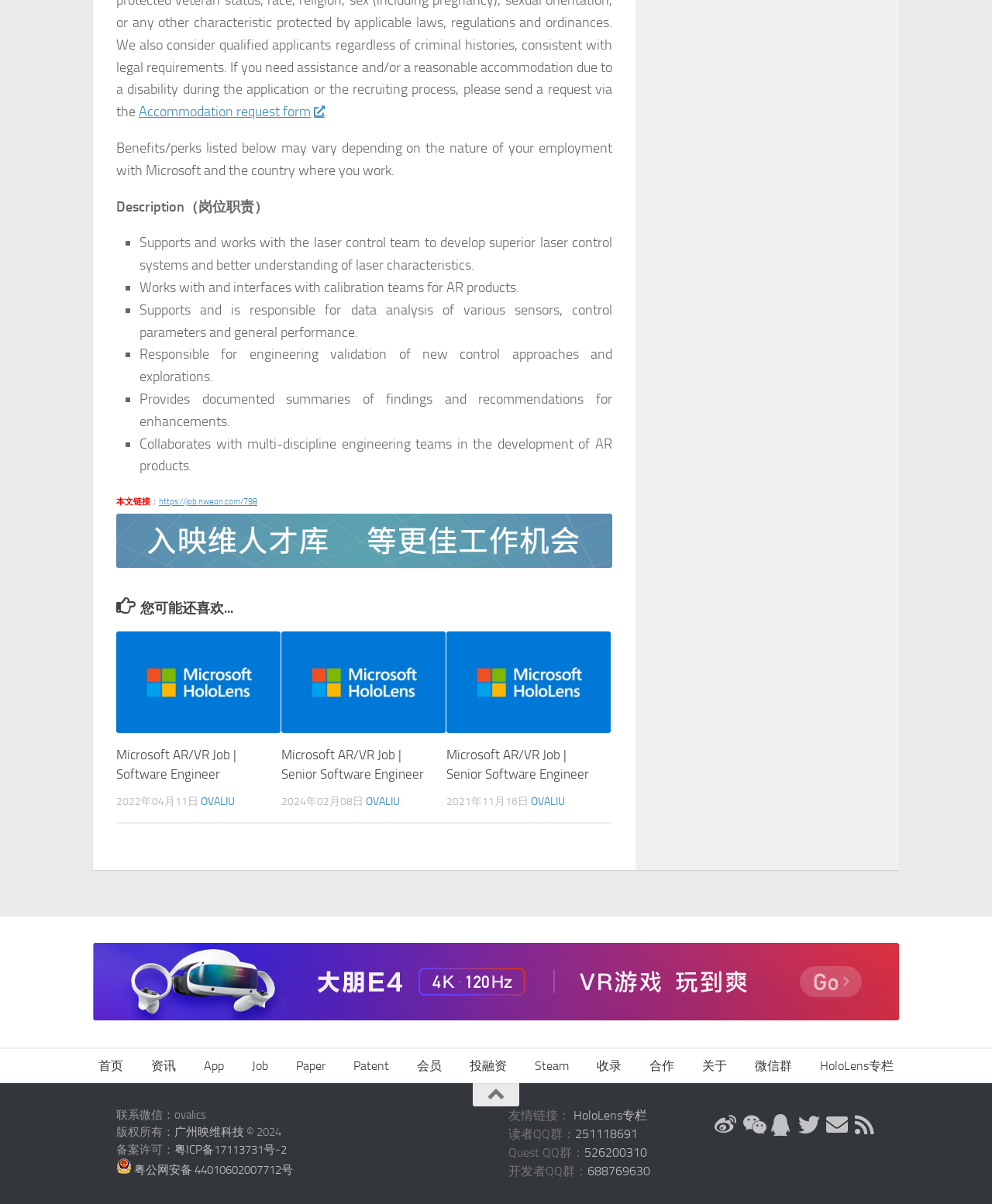Please specify the bounding box coordinates for the clickable region that will help you carry out the instruction: "View CD & DVD Tools".

None